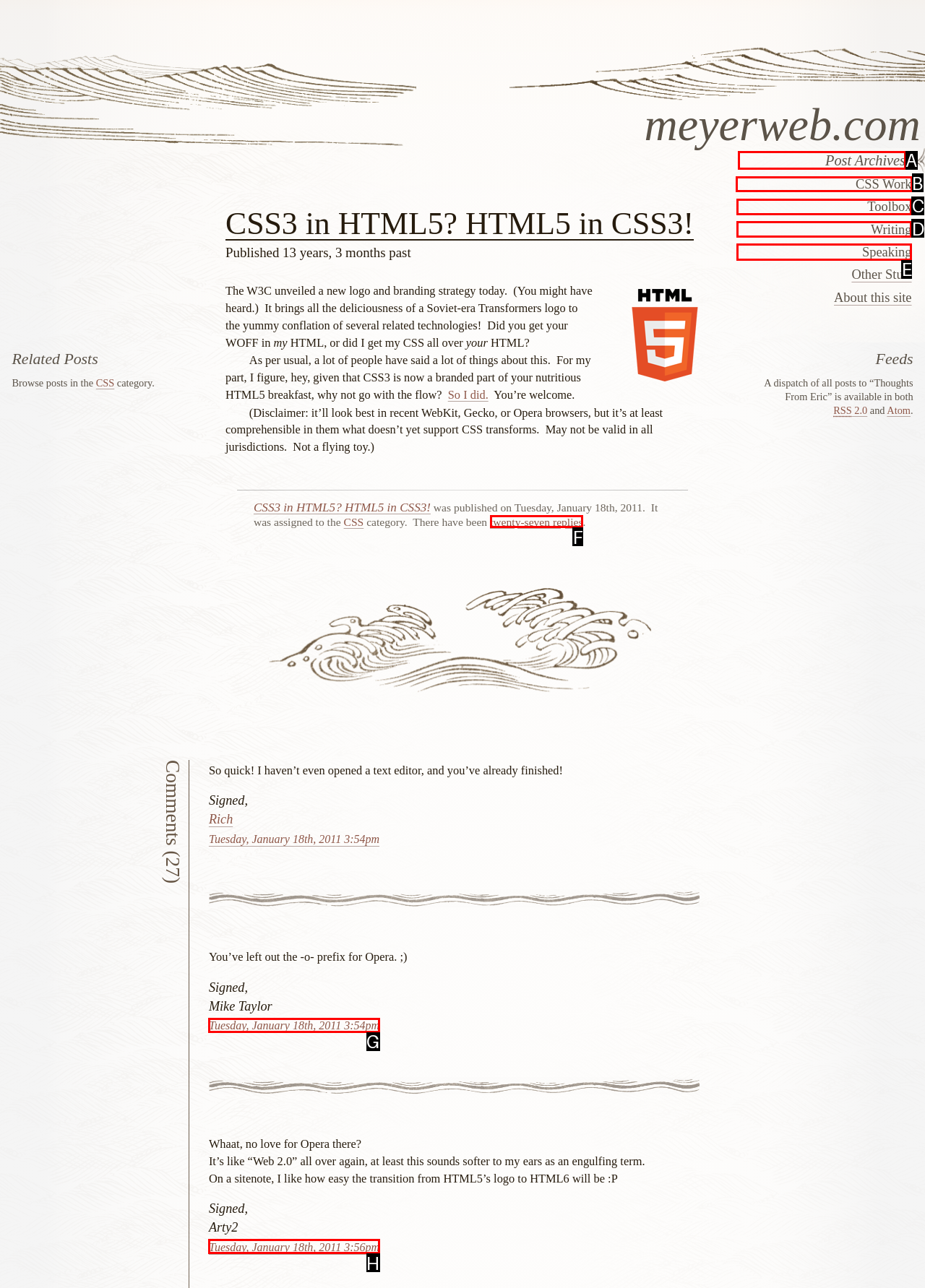Which UI element should be clicked to perform the following task: Click the 'CSS Work' link? Answer with the corresponding letter from the choices.

B